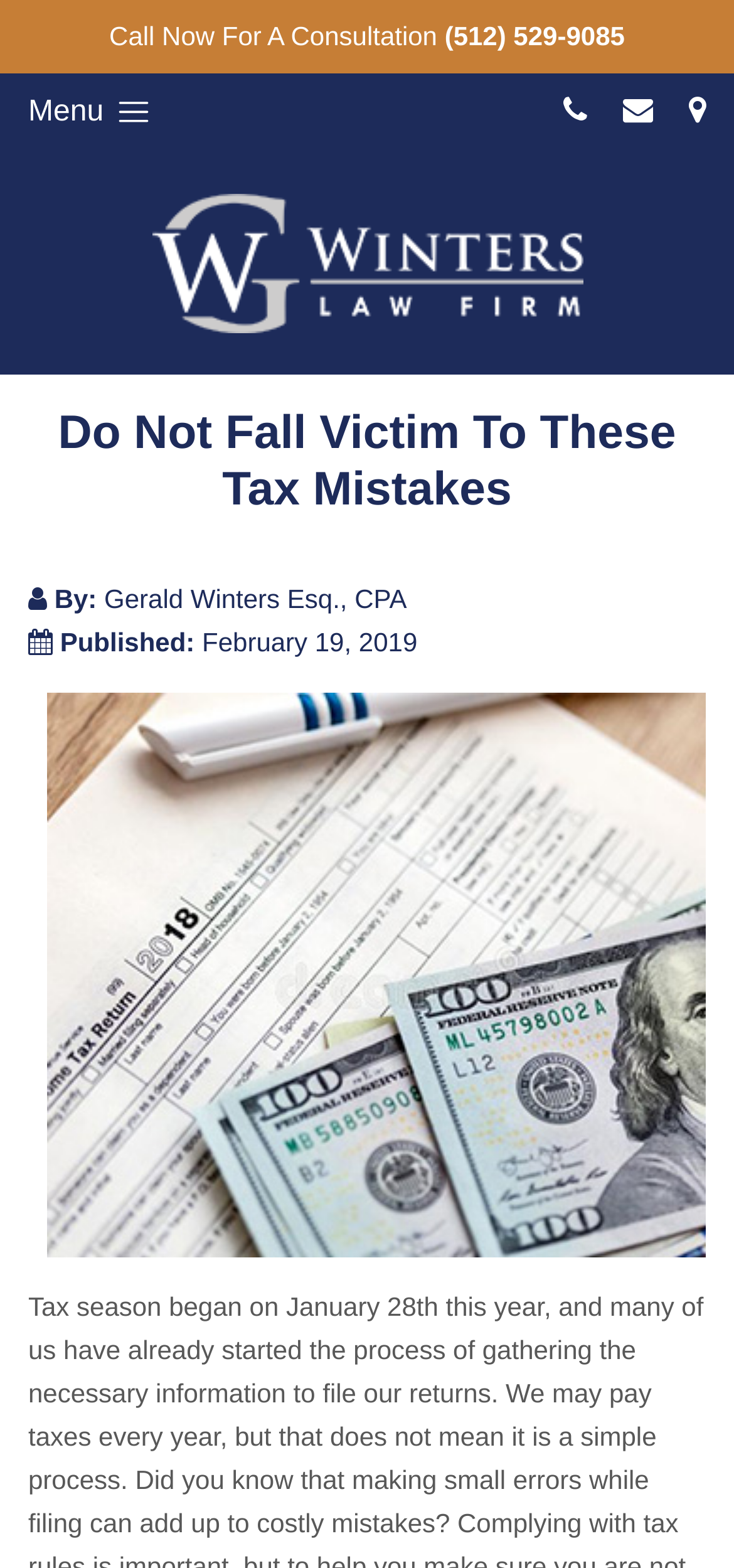Provide a brief response to the question below using a single word or phrase: 
What is the date of publication of the article?

February 19, 2019